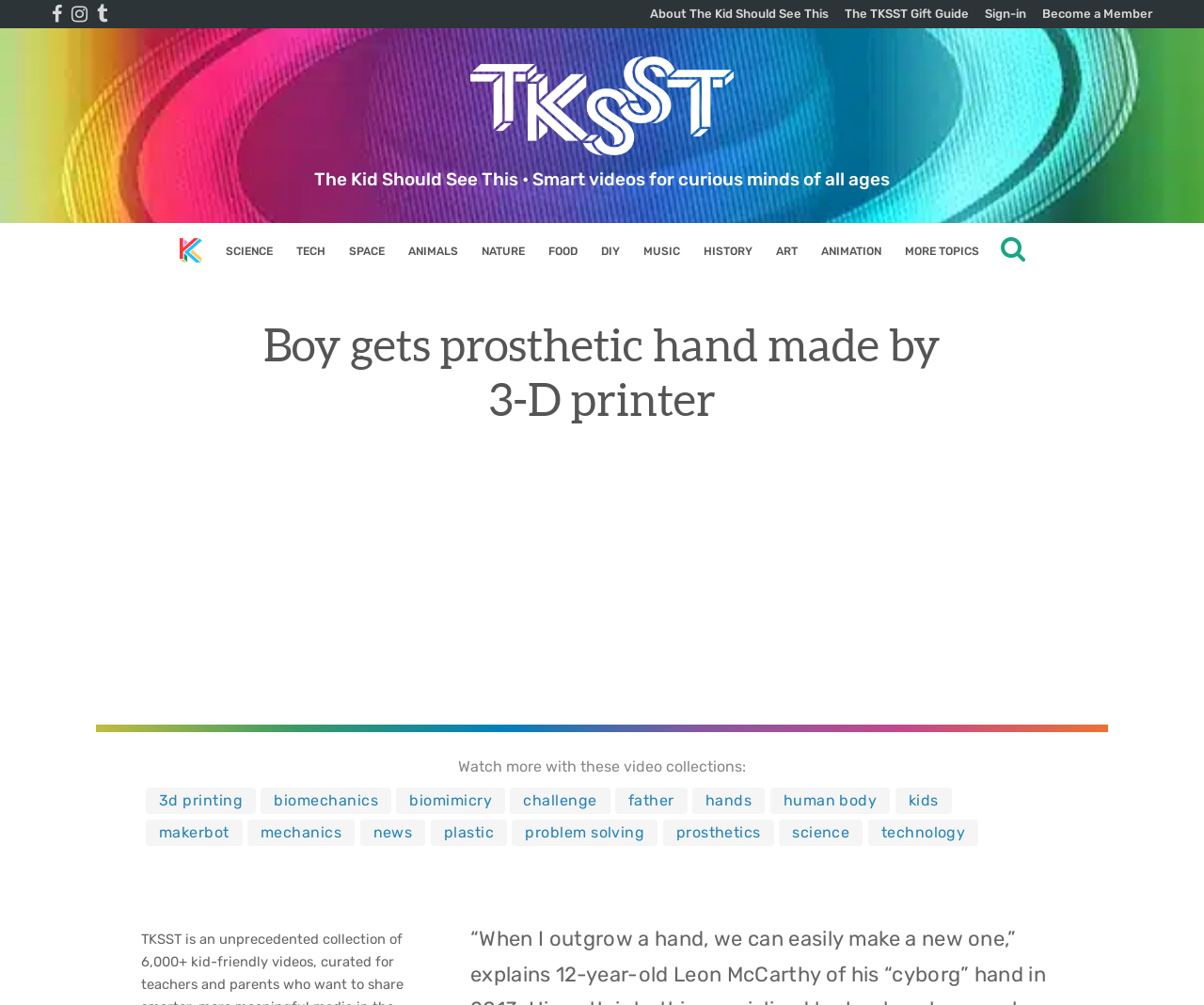Find the bounding box coordinates of the clickable area required to complete the following action: "Explore videos under SCIENCE category".

[0.187, 0.222, 0.226, 0.278]